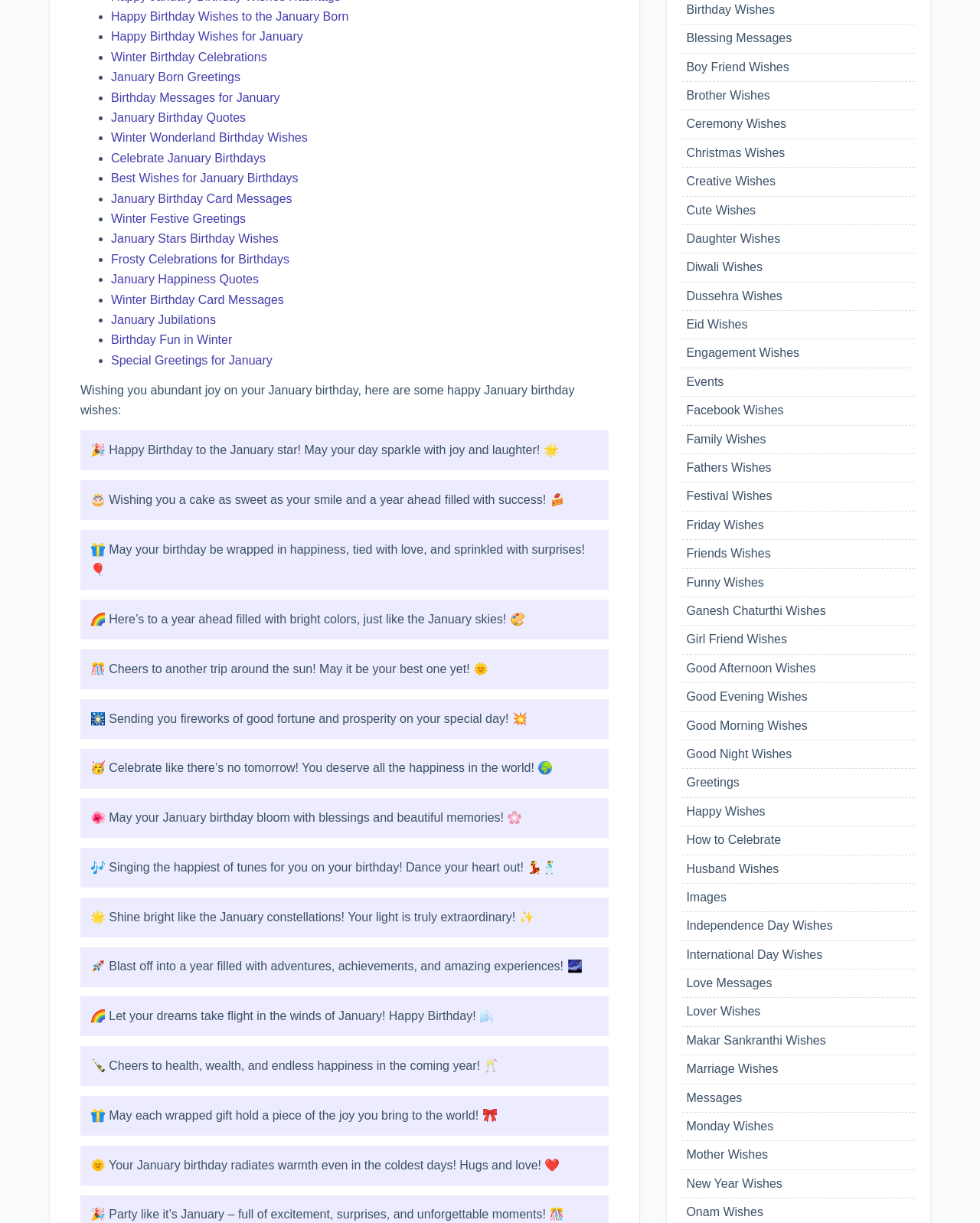Highlight the bounding box coordinates of the element you need to click to perform the following instruction: "Click the Meetings link."

None